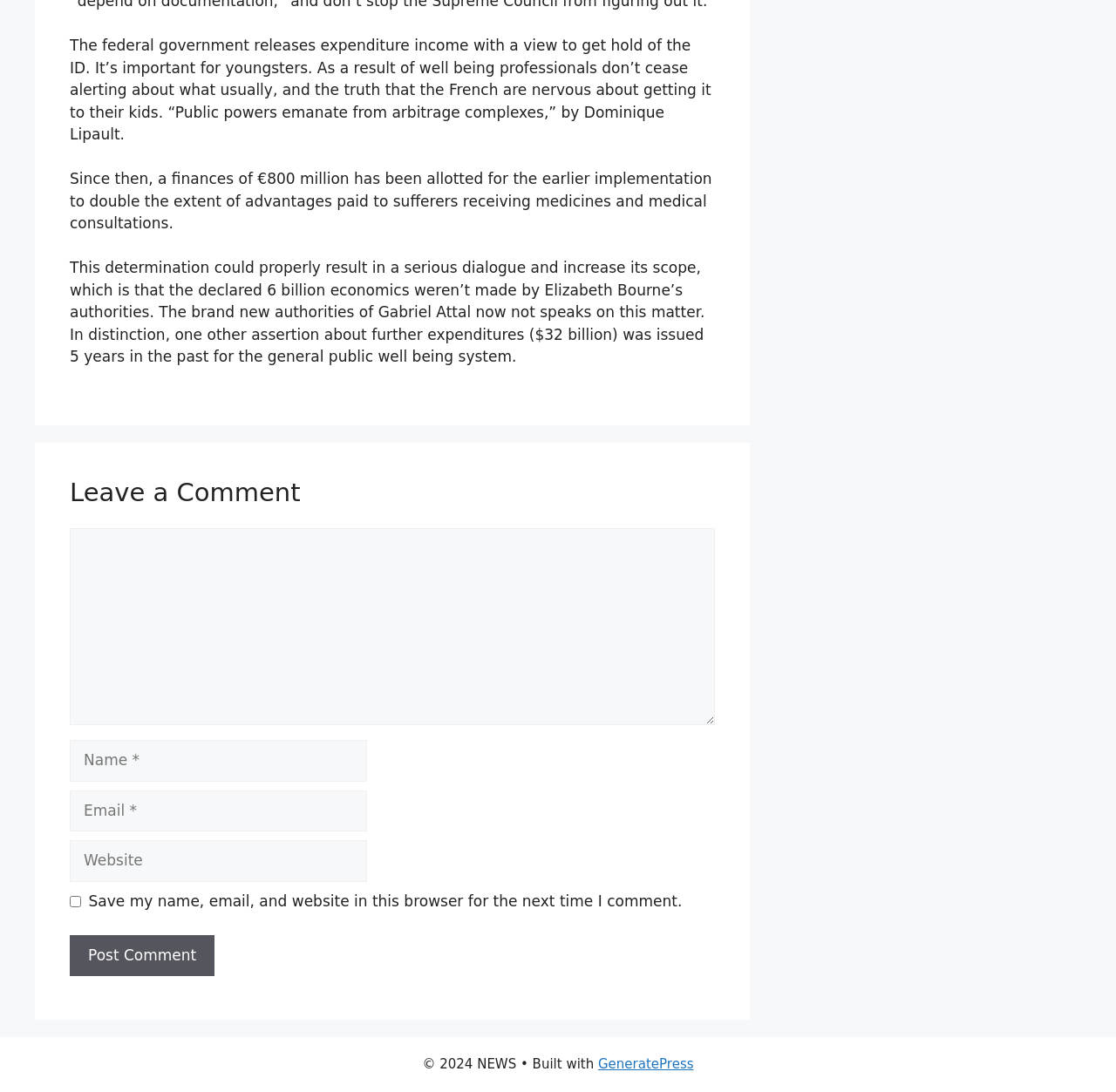What is the purpose of the form at the bottom?
Using the information from the image, answer the question thoroughly.

The form at the bottom of the webpage is for leaving a comment, as indicated by the heading 'Leave a Comment' and the presence of text boxes for entering a name, email, and website, as well as a checkbox and a 'Post Comment' button.